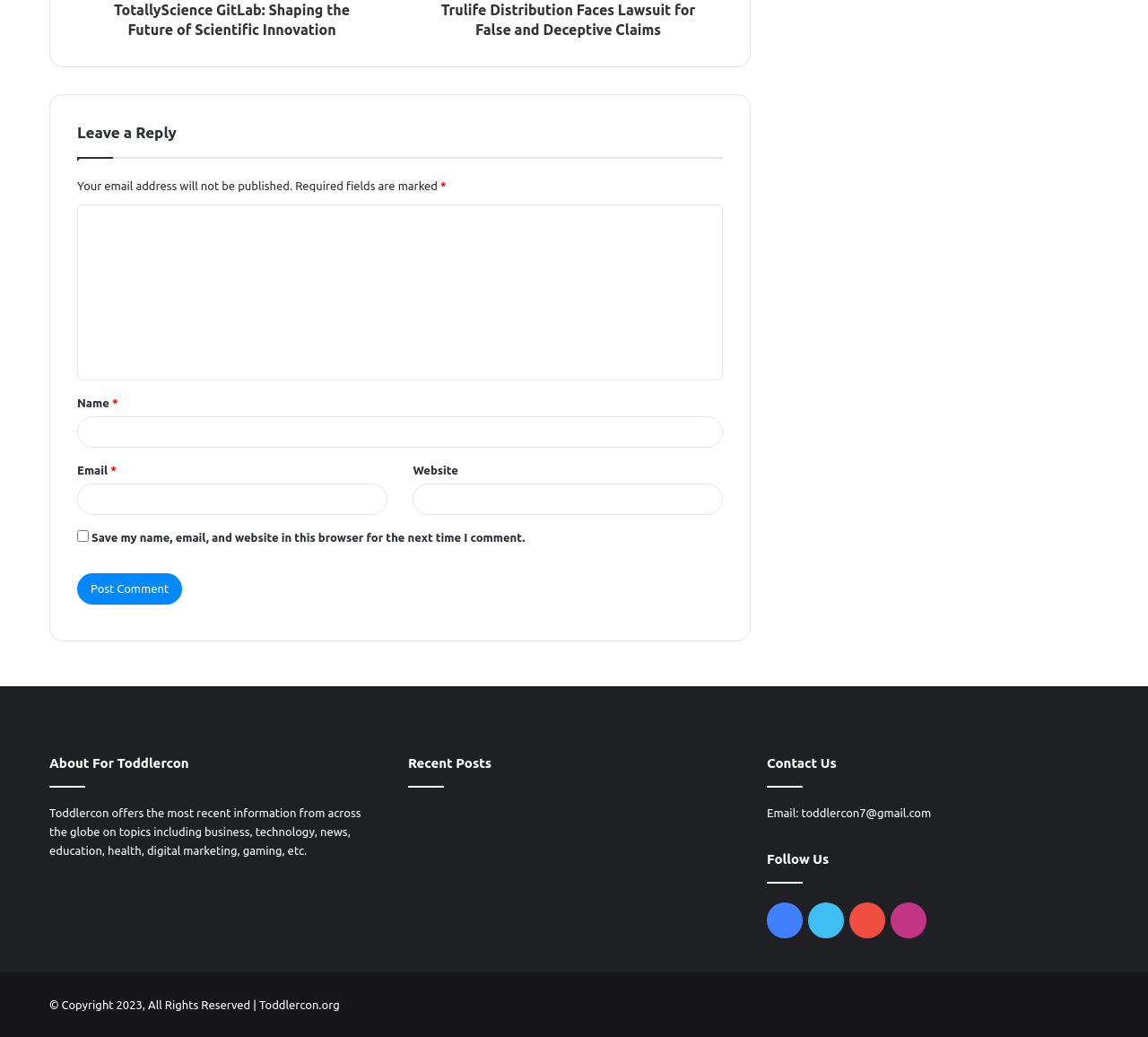Please locate the bounding box coordinates of the element's region that needs to be clicked to follow the instruction: "Click Post Comment". The bounding box coordinates should be provided as four float numbers between 0 and 1, i.e., [left, top, right, bottom].

[0.067, 0.553, 0.159, 0.583]